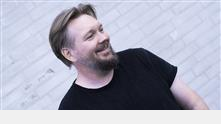Using the details from the image, please elaborate on the following question: What is the significance of the image?

The caption emphasizes the significance of connecting with clients in a meaningful way for successful project outcomes, which is highlighted through the image of the man with a friendly demeanor, smiling as he stands against a light-colored brick wall.